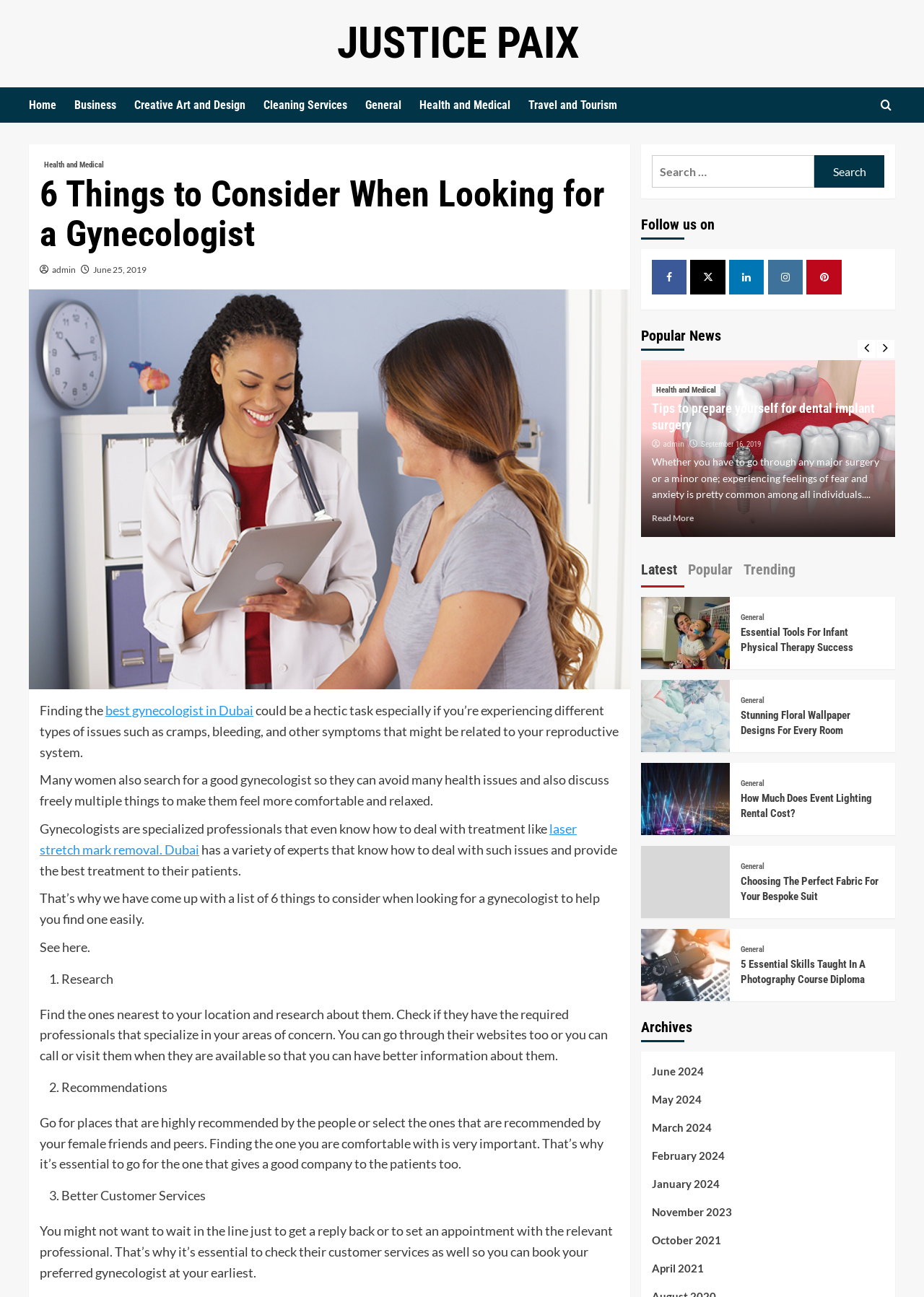Provide your answer in one word or a succinct phrase for the question: 
What is the importance of customer service in a gynecologist's clinic?

To avoid waiting